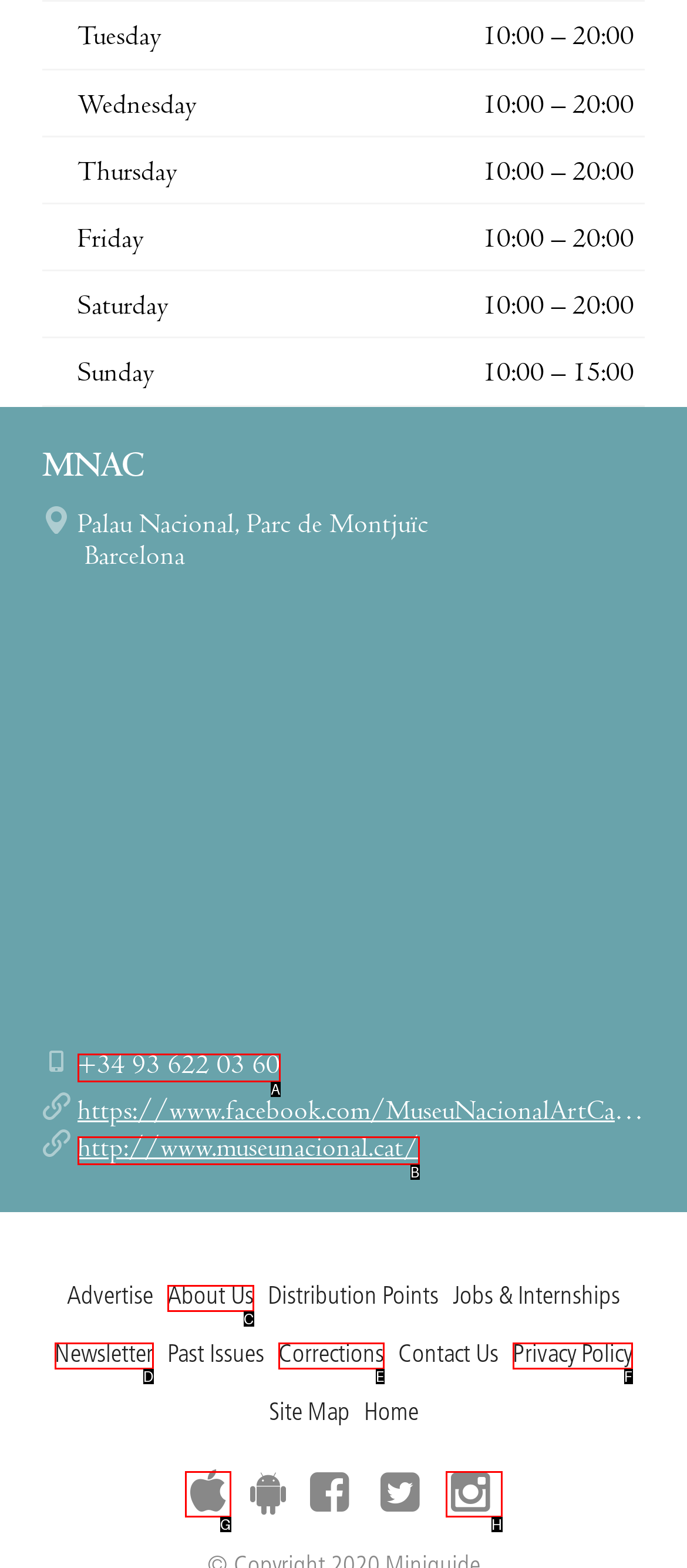Indicate the letter of the UI element that should be clicked to accomplish the task: Call the museum. Answer with the letter only.

A